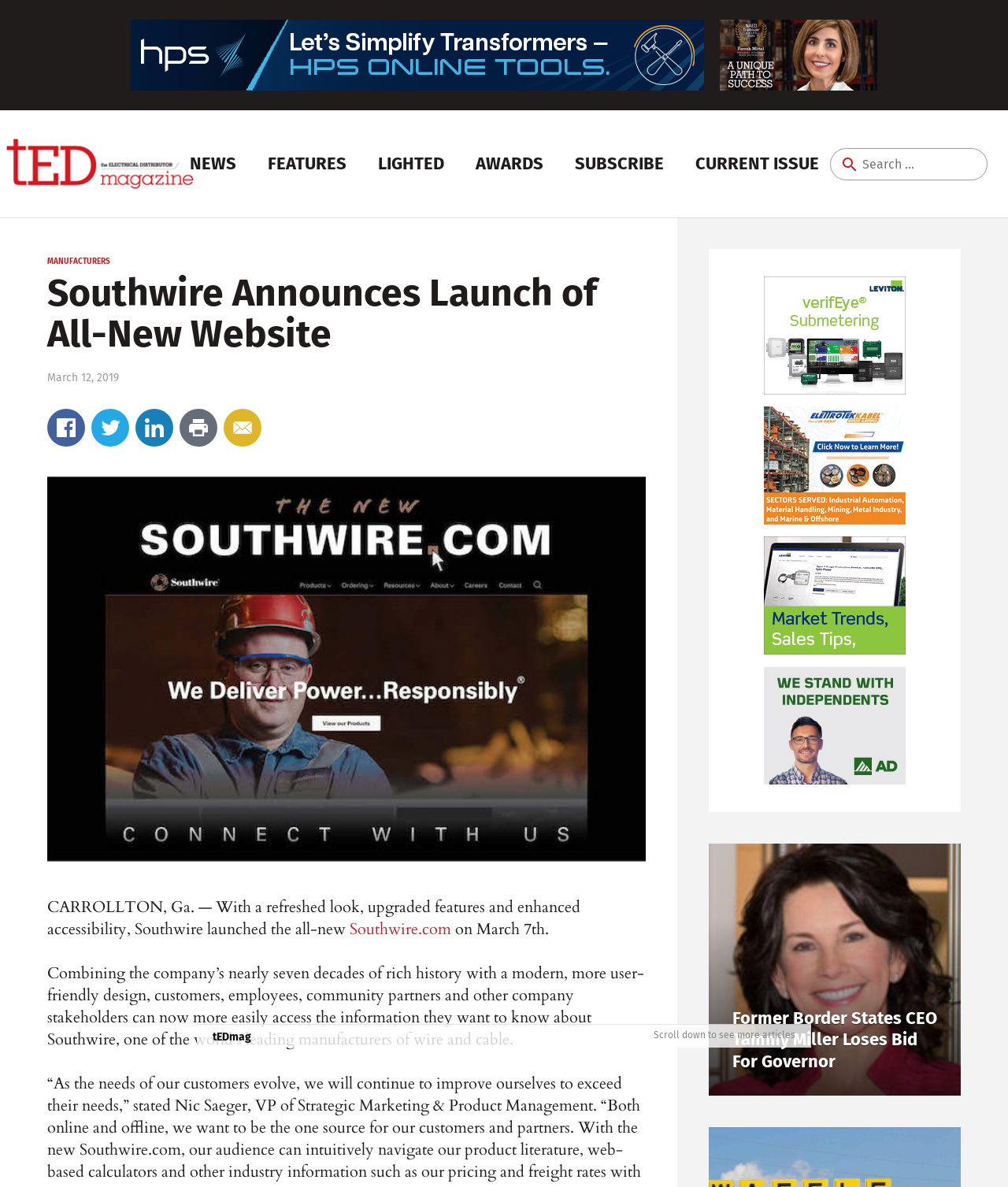Please find the bounding box coordinates (top-left x, top-left y, bottom-right x, bottom-right y) in the screenshot for the UI element described as follows: Best of the Best

[0.456, 0.215, 0.683, 0.243]